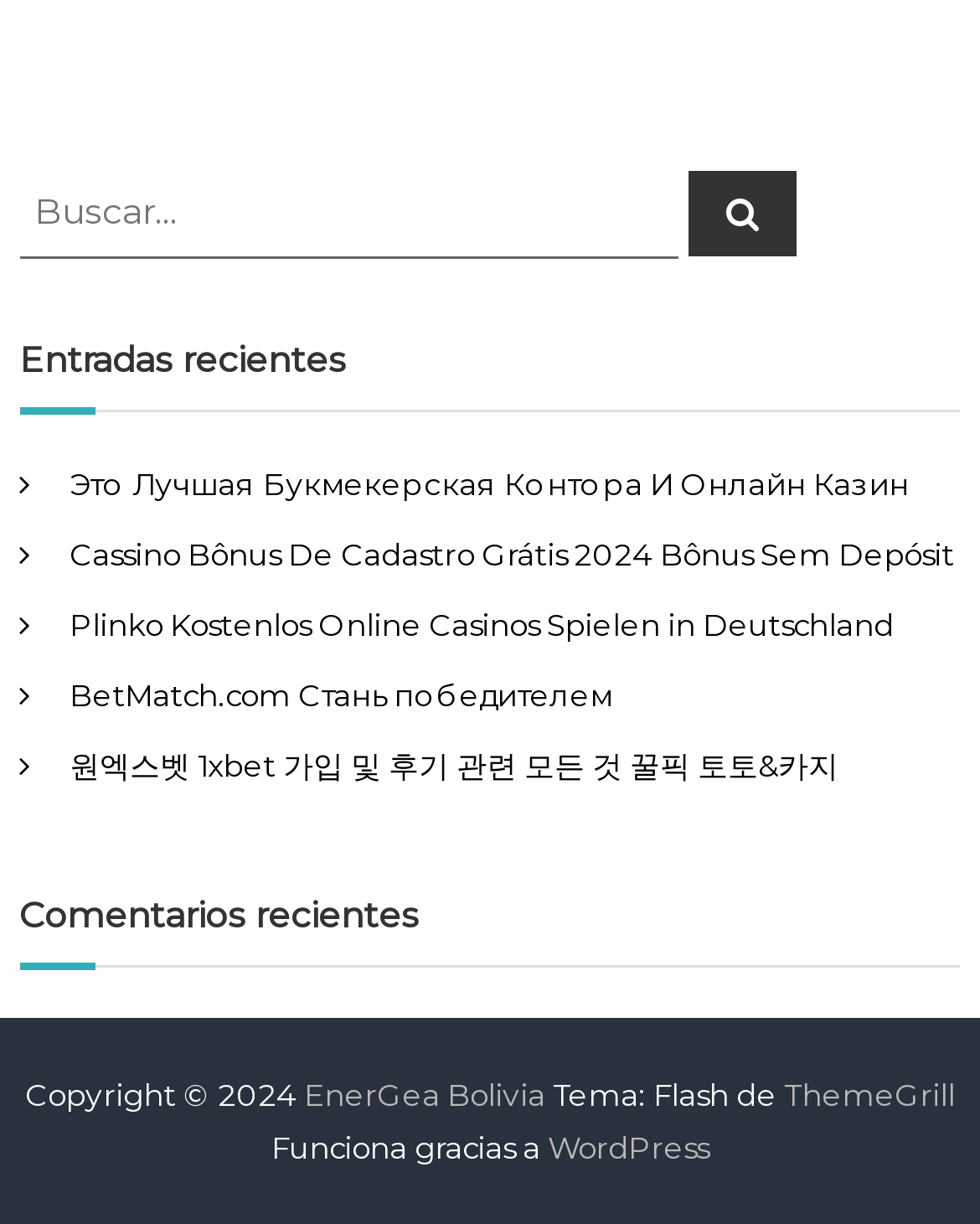What is the platform that the webpage is built on?
Look at the image and respond with a single word or a short phrase.

WordPress